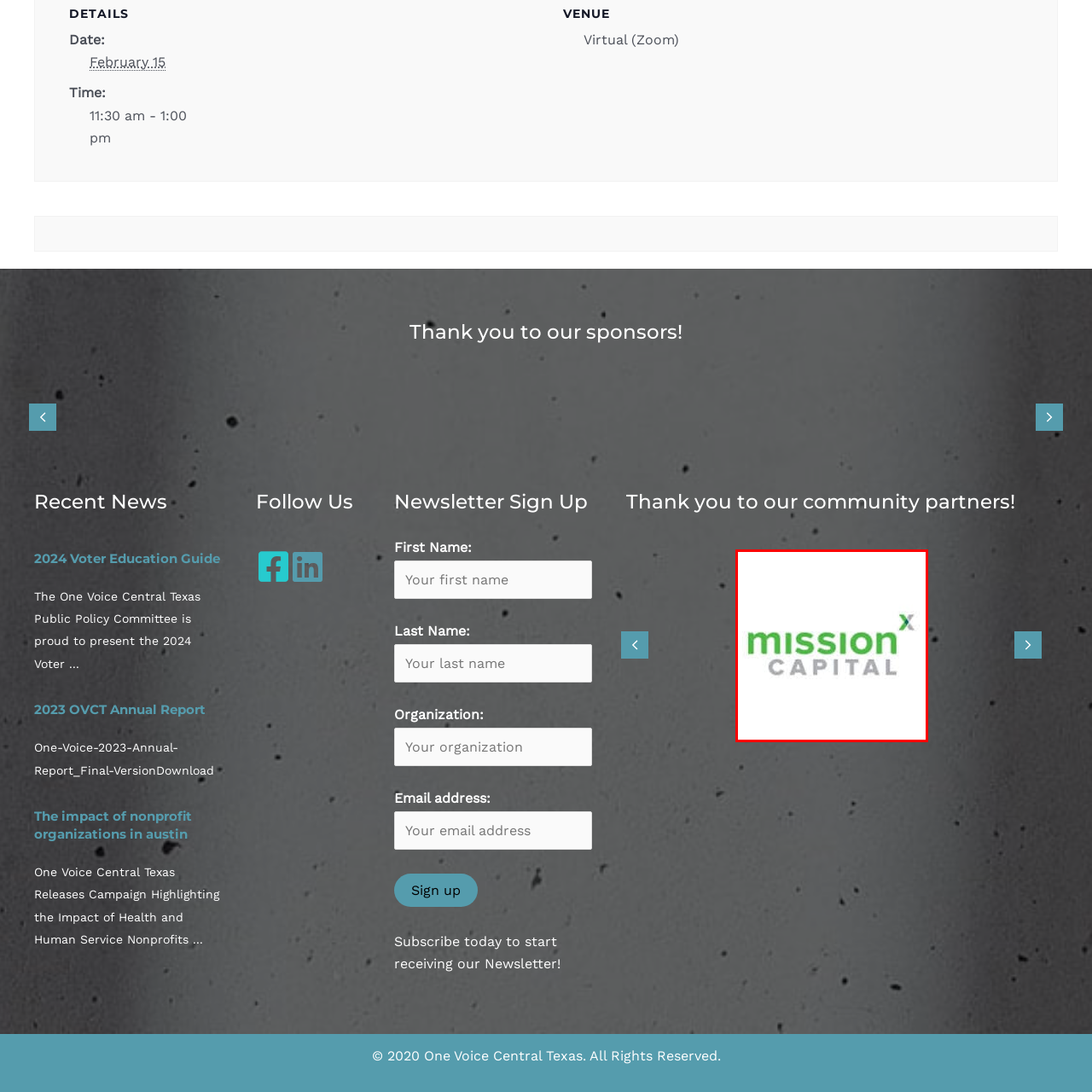Please examine the highlighted section of the image enclosed in the red rectangle and provide a comprehensive answer to the following question based on your observation: Who does Mission Capital provide support to?

According to the caption, Mission Capital plays a vital role in providing support to nonprofits and organizations, facilitating their work to create a greater social impact, which is a key aspect of their mission and commitment to fostering positive change.